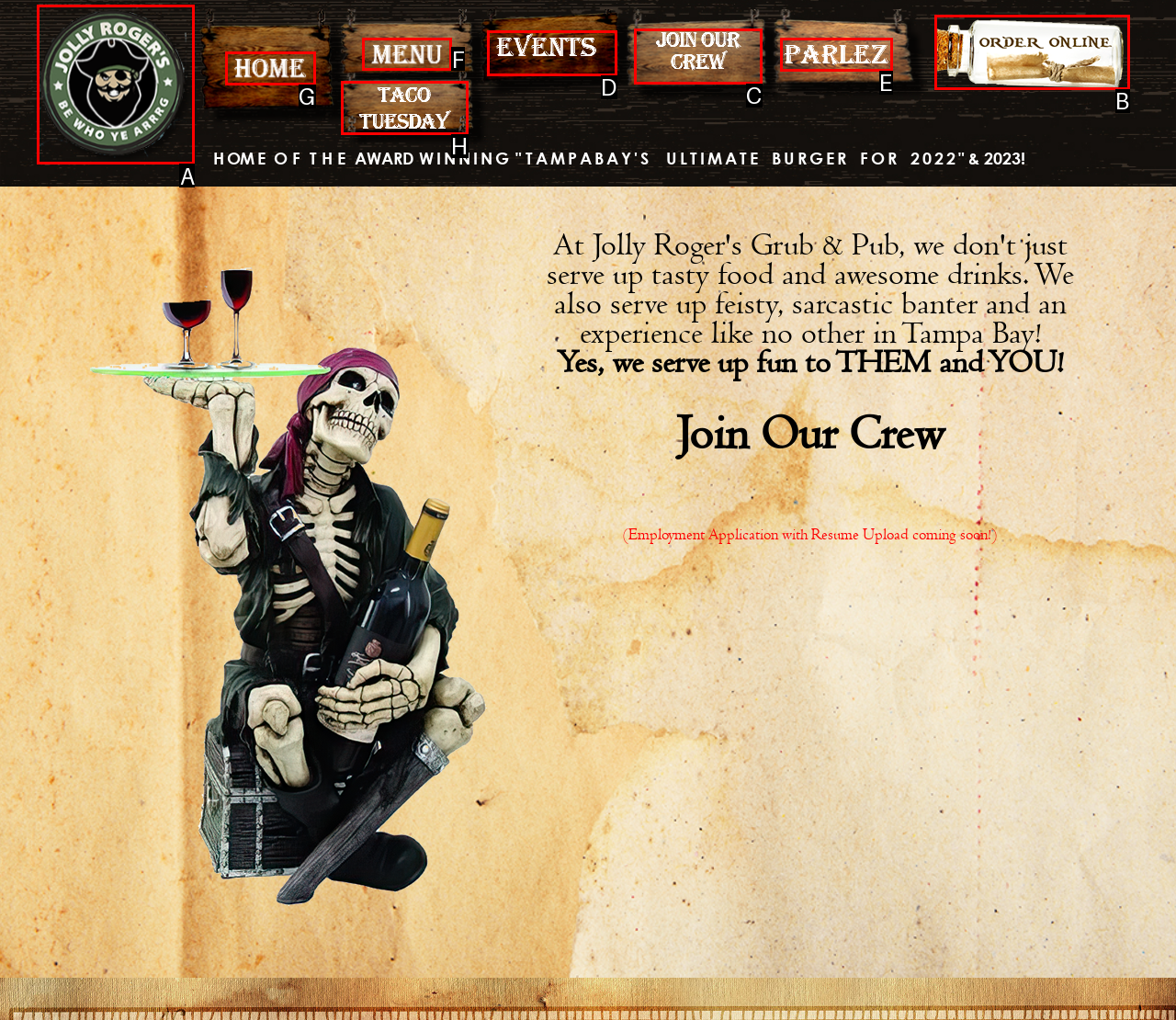Please indicate which HTML element to click in order to fulfill the following task: Explore the Menu Respond with the letter of the chosen option.

F